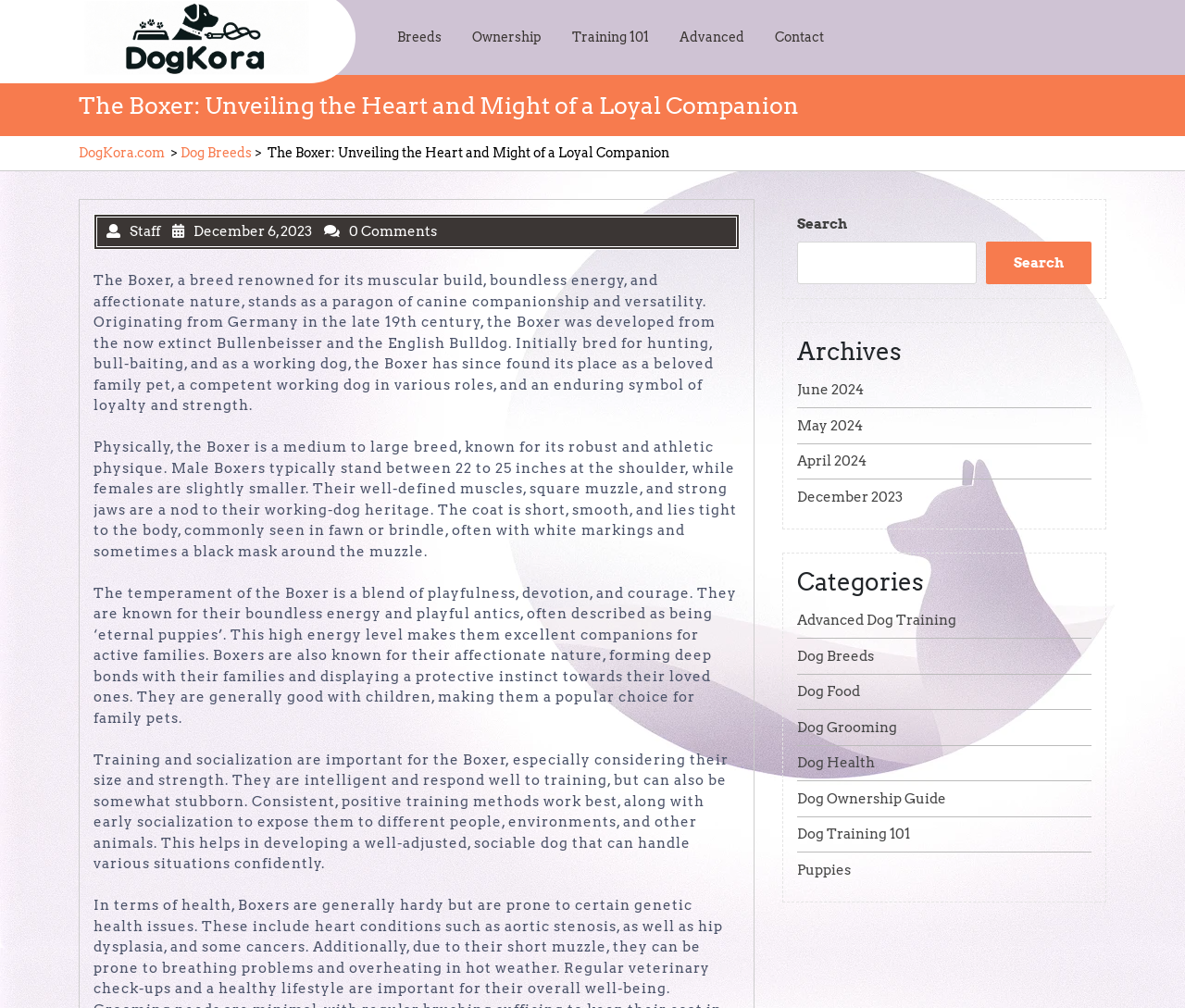Please determine the bounding box coordinates of the element to click on in order to accomplish the following task: "Get in touch with us". Ensure the coordinates are four float numbers ranging from 0 to 1, i.e., [left, top, right, bottom].

None